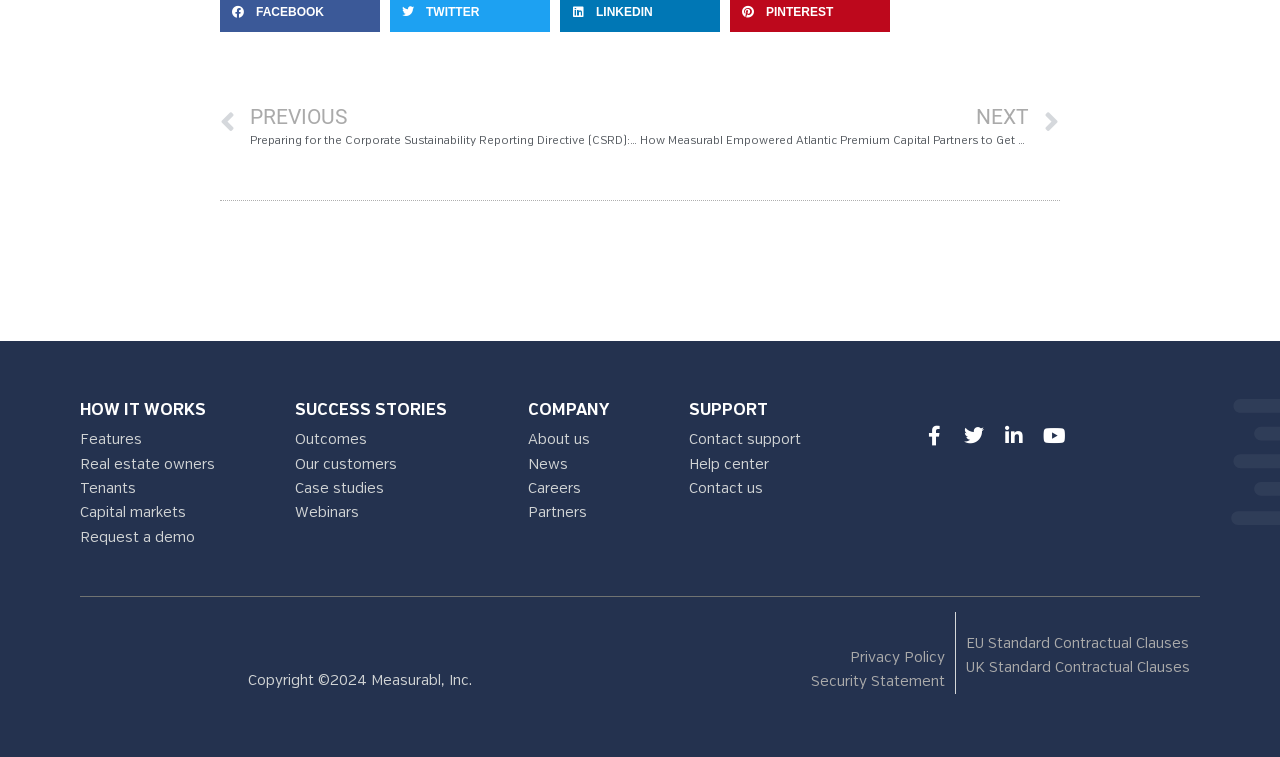Determine the coordinates of the bounding box that should be clicked to complete the instruction: "Check out SBS Star on YouTube". The coordinates should be represented by four float numbers between 0 and 1: [left, top, right, bottom].

None